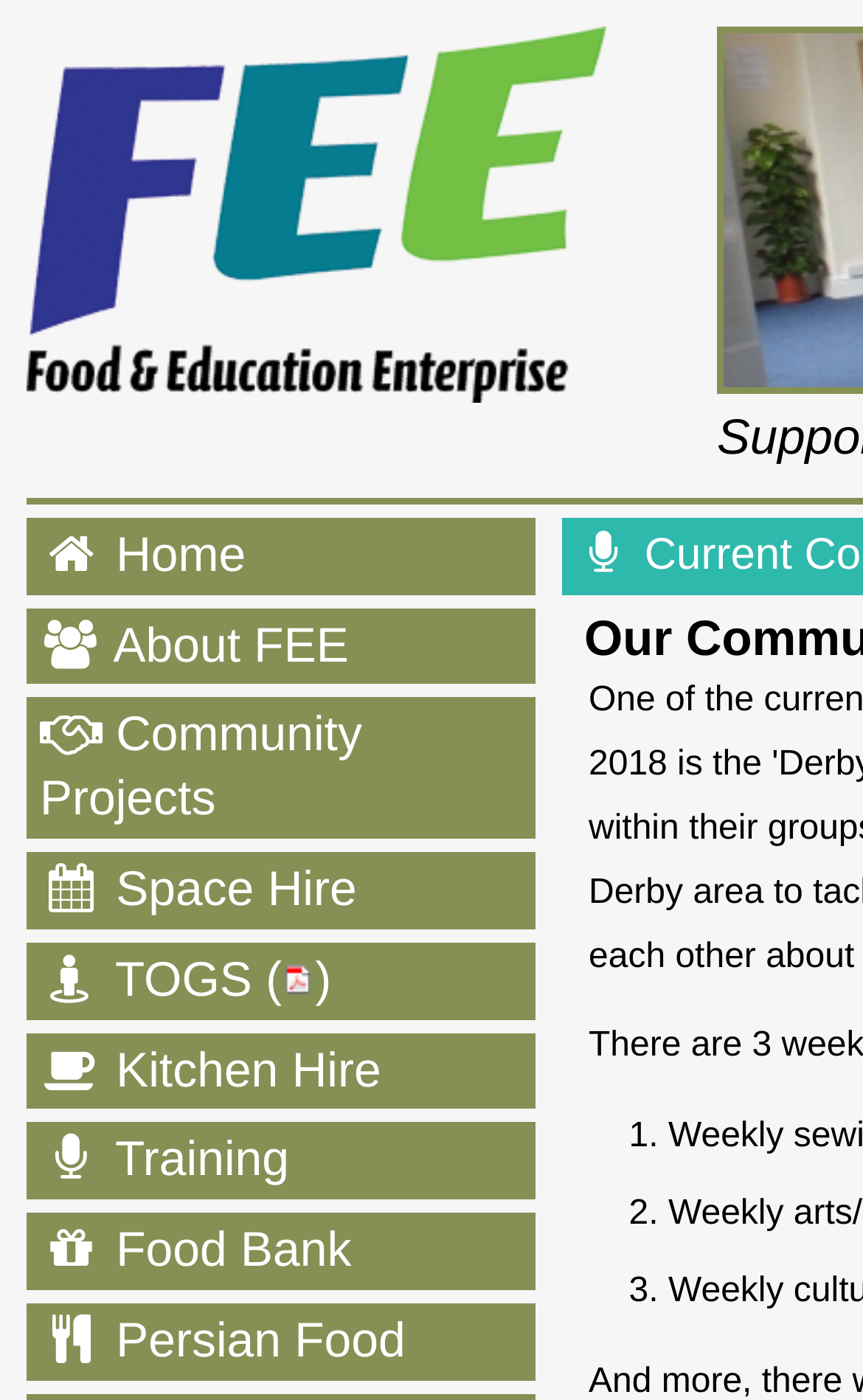What is the first link in the navigation menu?
Respond with a short answer, either a single word or a phrase, based on the image.

Home